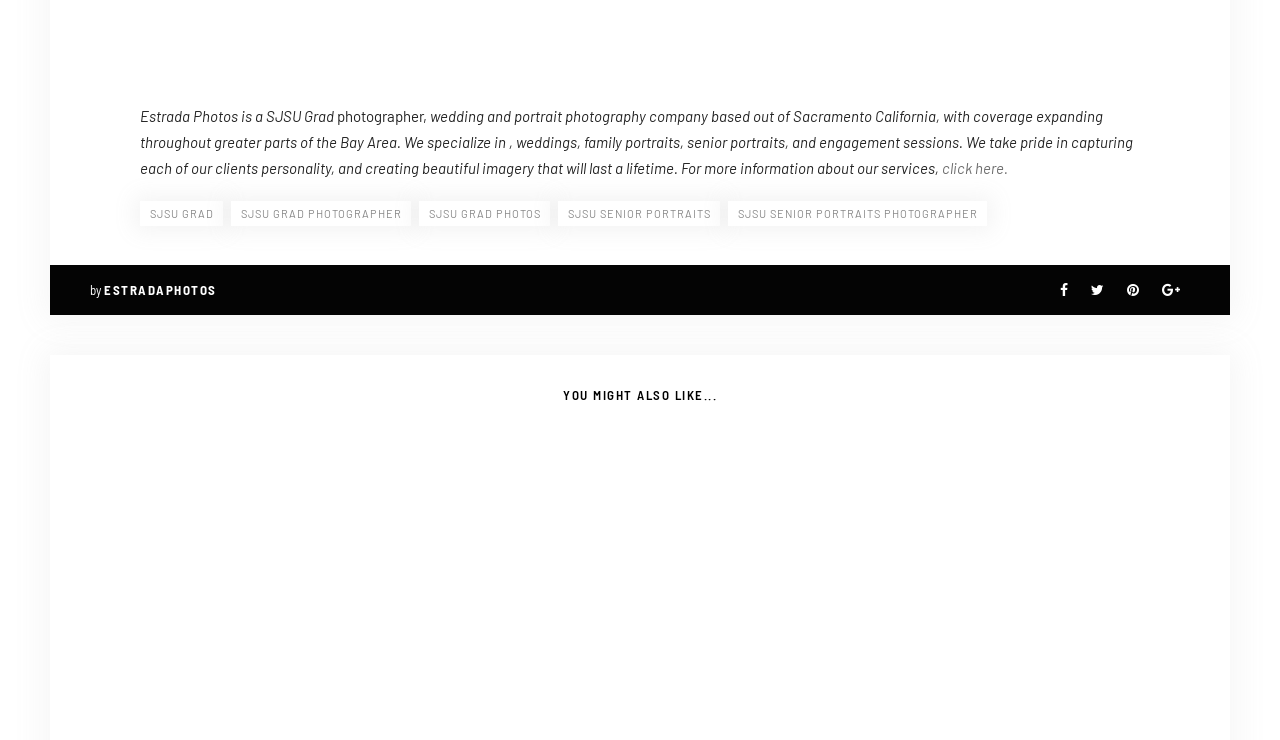Where is Estrada Photos based?
Please provide a comprehensive and detailed answer to the question.

The text 'based out of Sacramento California' indicates that Estrada Photos is based in Sacramento, California.